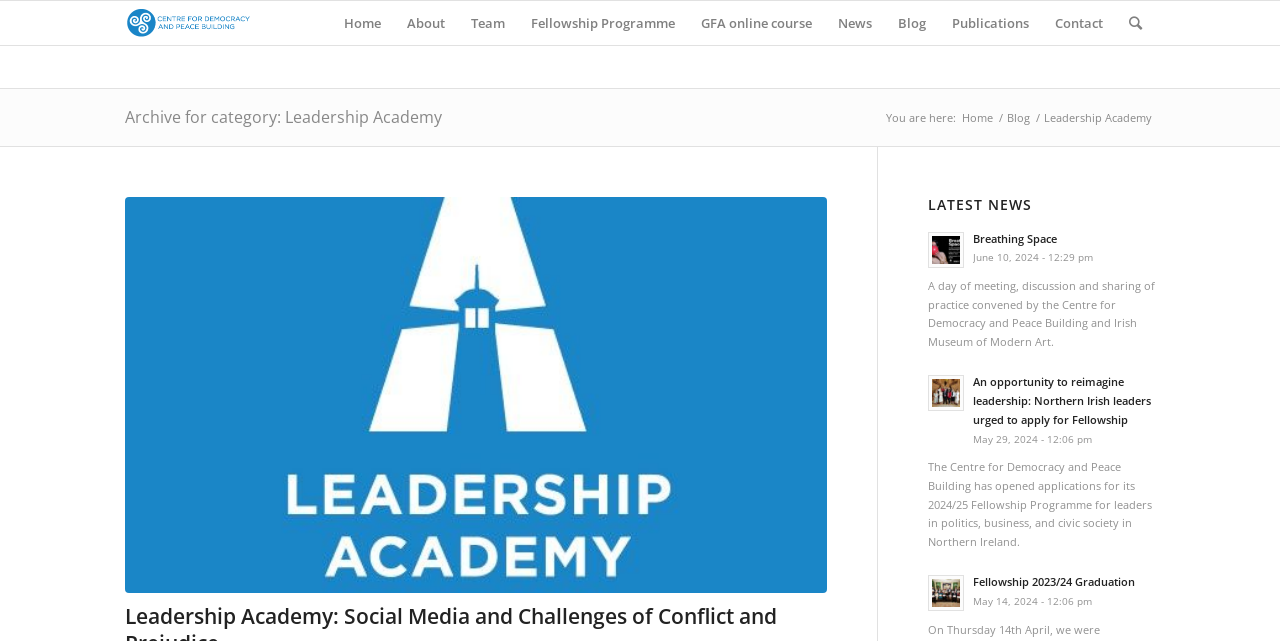Determine the bounding box coordinates of the clickable area required to perform the following instruction: "check blog posts". The coordinates should be represented as four float numbers between 0 and 1: [left, top, right, bottom].

[0.691, 0.002, 0.734, 0.07]